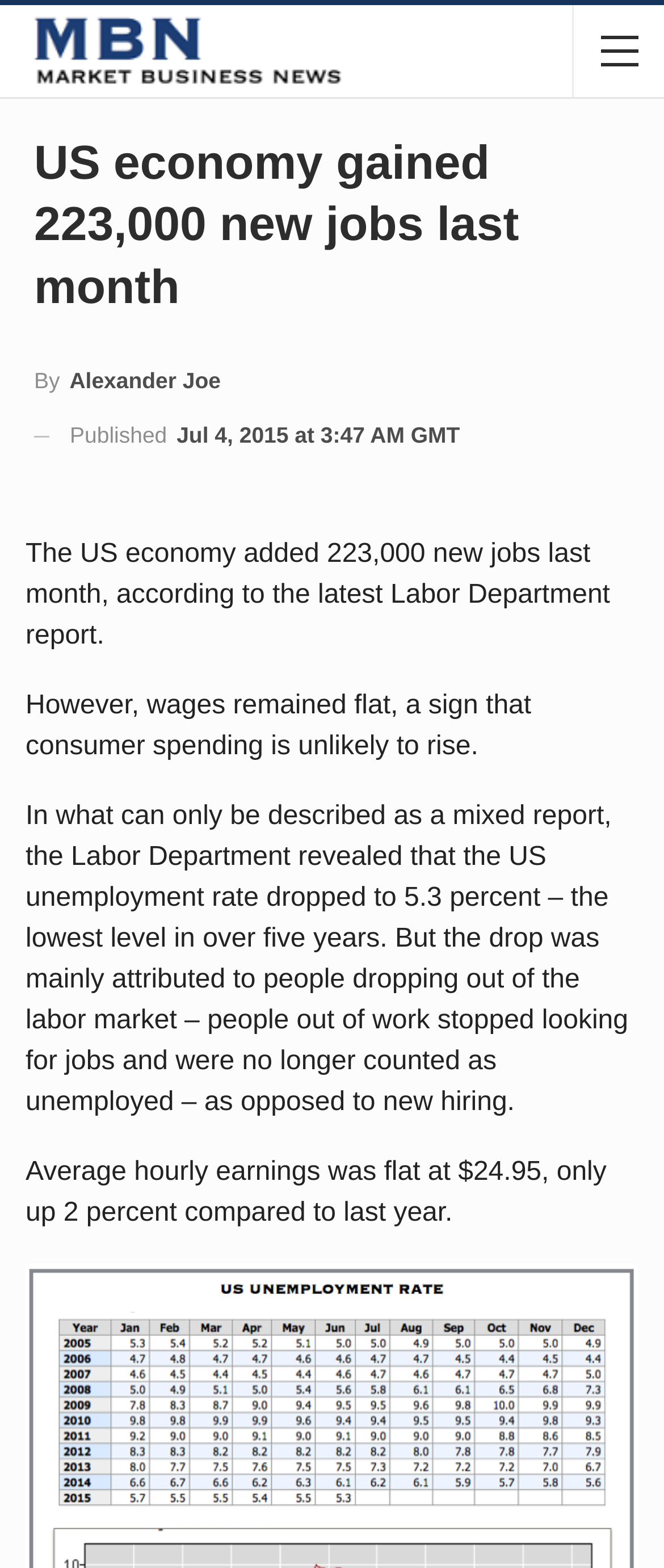Offer a comprehensive description of the webpage’s content and structure.

The webpage is about a news article discussing the US economy and job market. At the top left of the page, there is a logo image of "Market Business News" with a heading "US economy gained 223,000 new jobs last month" positioned to its right. Below the heading, there is a link "By Alexander Joe" indicating the author of the article.

On the same horizontal level as the link, there is a time element showing the publication date and time, "Jul 4, 2015 at 3:47 AM GMT", with a label "Published" to its left. 

The main content of the article starts below the time element, with a paragraph describing the addition of 223,000 new jobs to the US economy last month, according to the Labor Department report. The next paragraph explains that wages remained flat, which may not lead to an increase in consumer spending.

Further down, there are two more paragraphs discussing the mixed report from the Labor Department, including the drop in unemployment rate to 5.3 percent, and the flat average hourly earnings of $24.95.